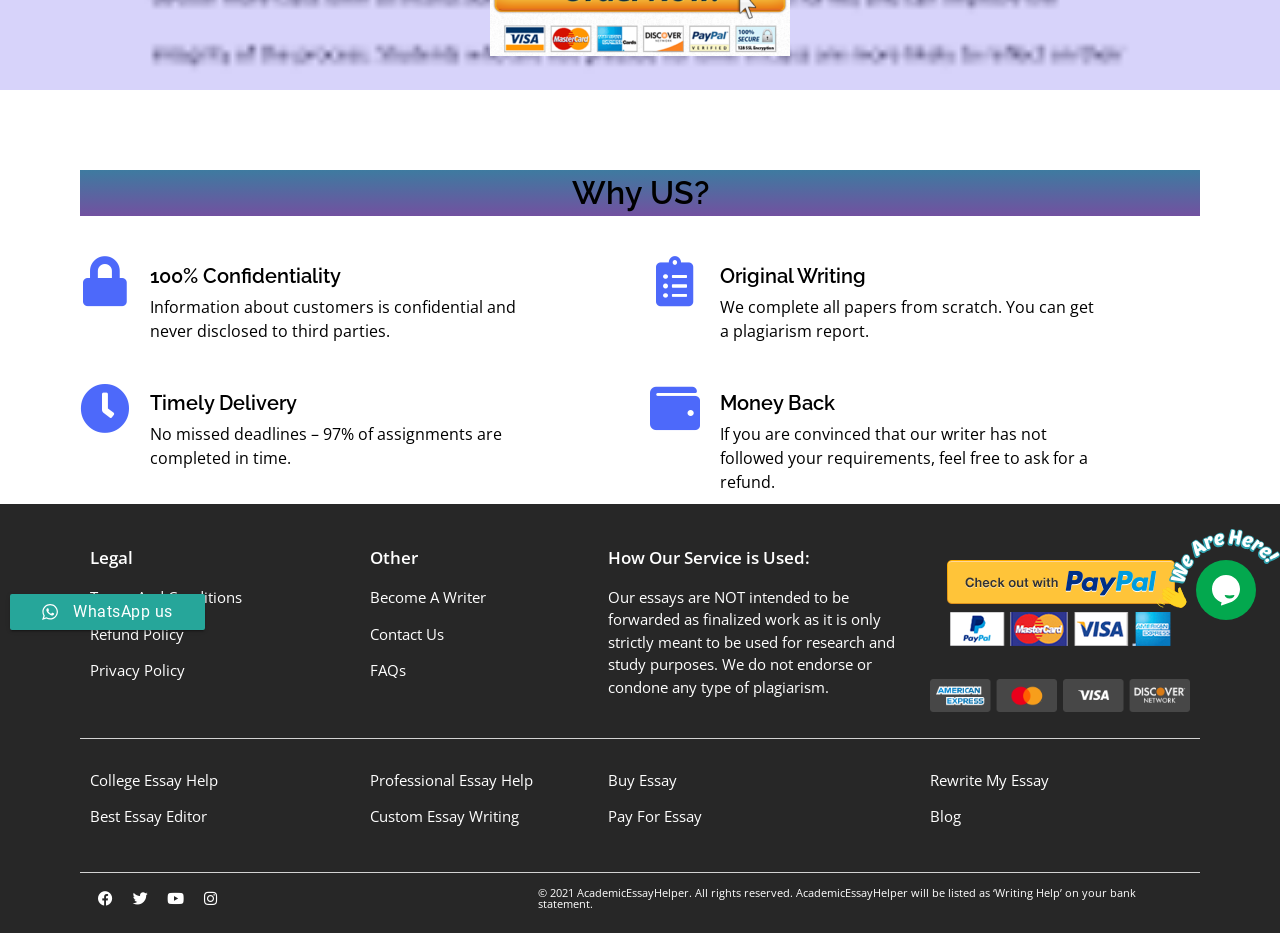Determine the bounding box coordinates for the UI element with the following description: "Twitter". The coordinates should be four float numbers between 0 and 1, represented as [left, top, right, bottom].

[0.098, 0.947, 0.121, 0.979]